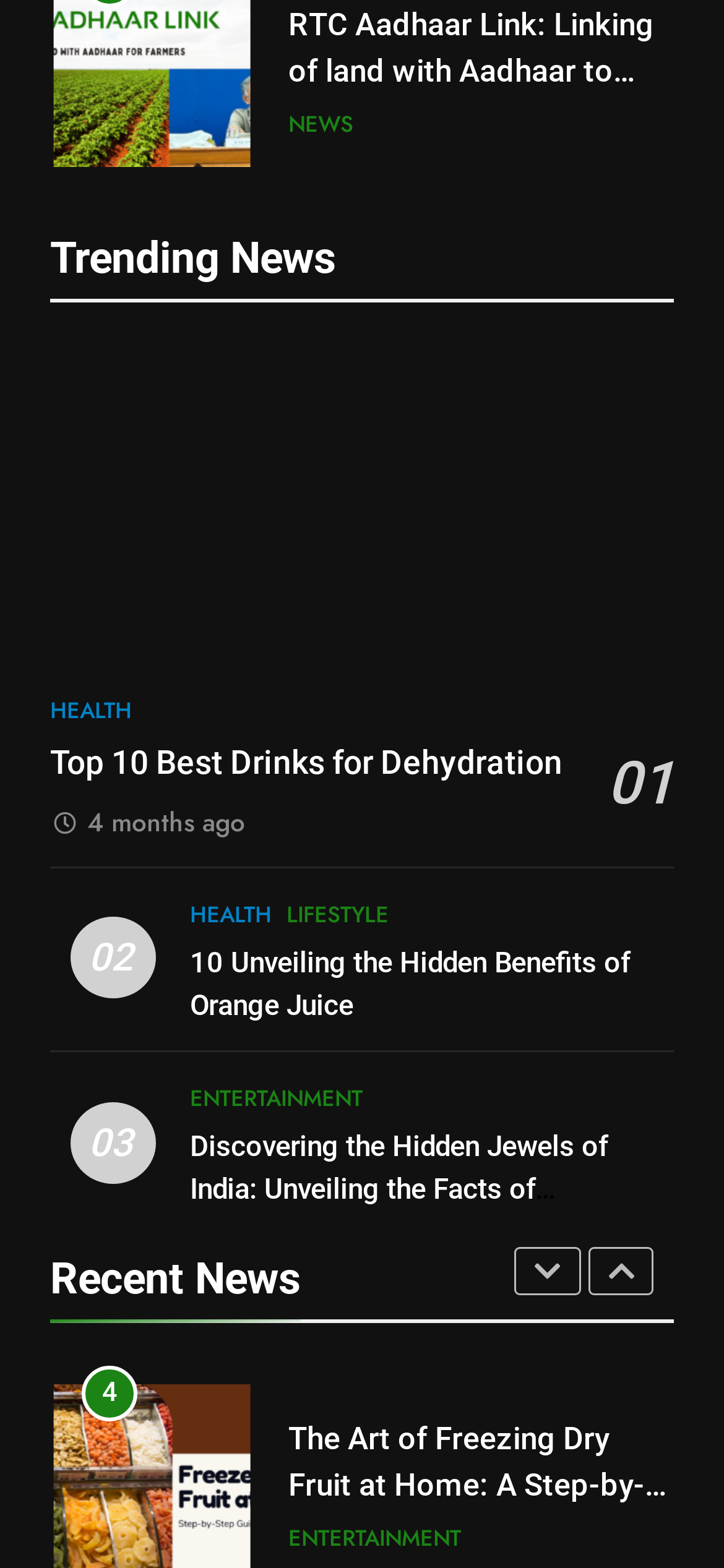Determine the coordinates of the bounding box for the clickable area needed to execute this instruction: "Click on the 'Realme 12 Pro series with crazy camera, launch expected this month' link".

[0.398, 0.906, 0.906, 0.987]